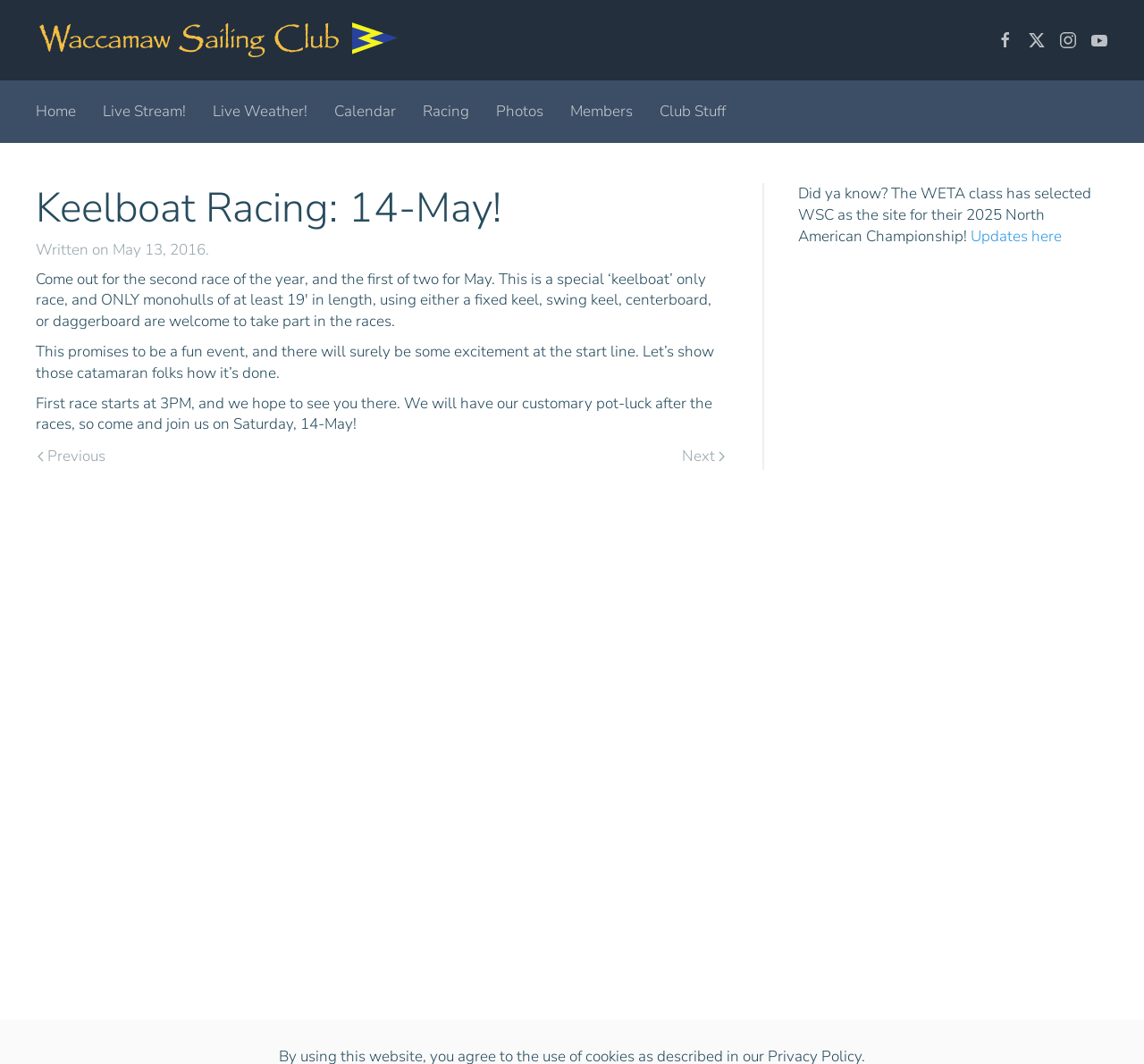Please answer the following question using a single word or phrase: What is the purpose of the pot-luck after the races?

To join others